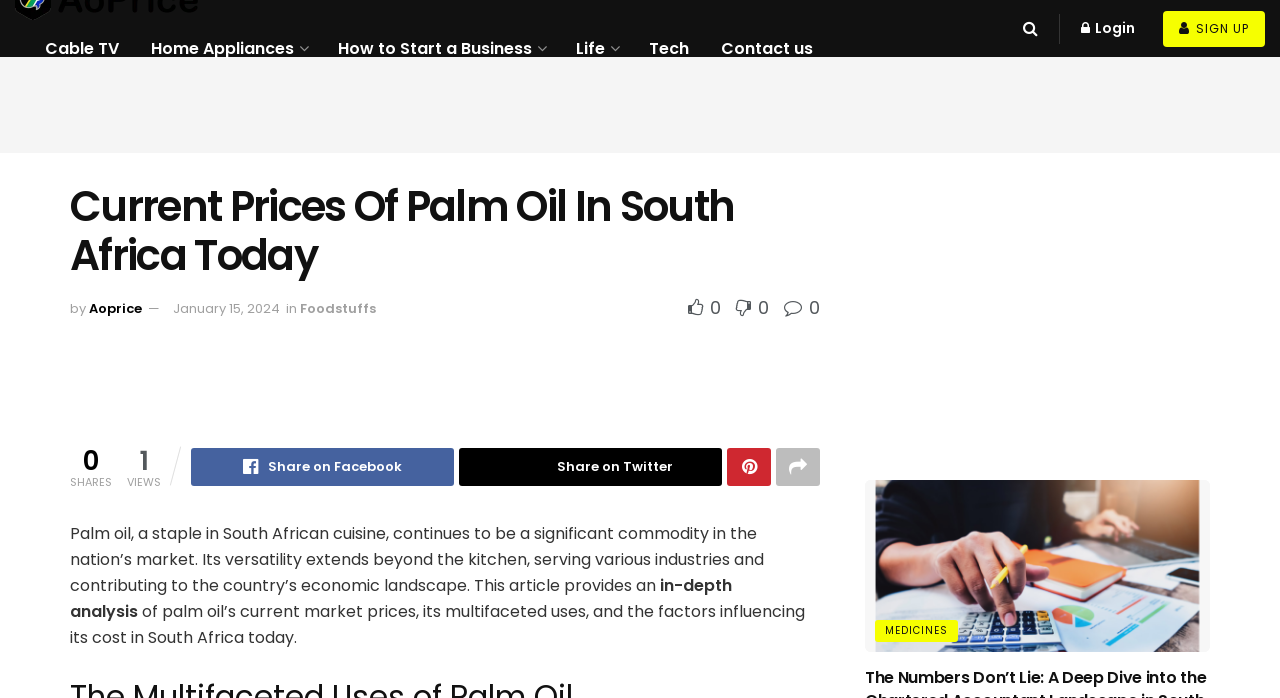Please specify the bounding box coordinates of the clickable section necessary to execute the following command: "Click on the 'Aoprice' link".

[0.07, 0.428, 0.111, 0.455]